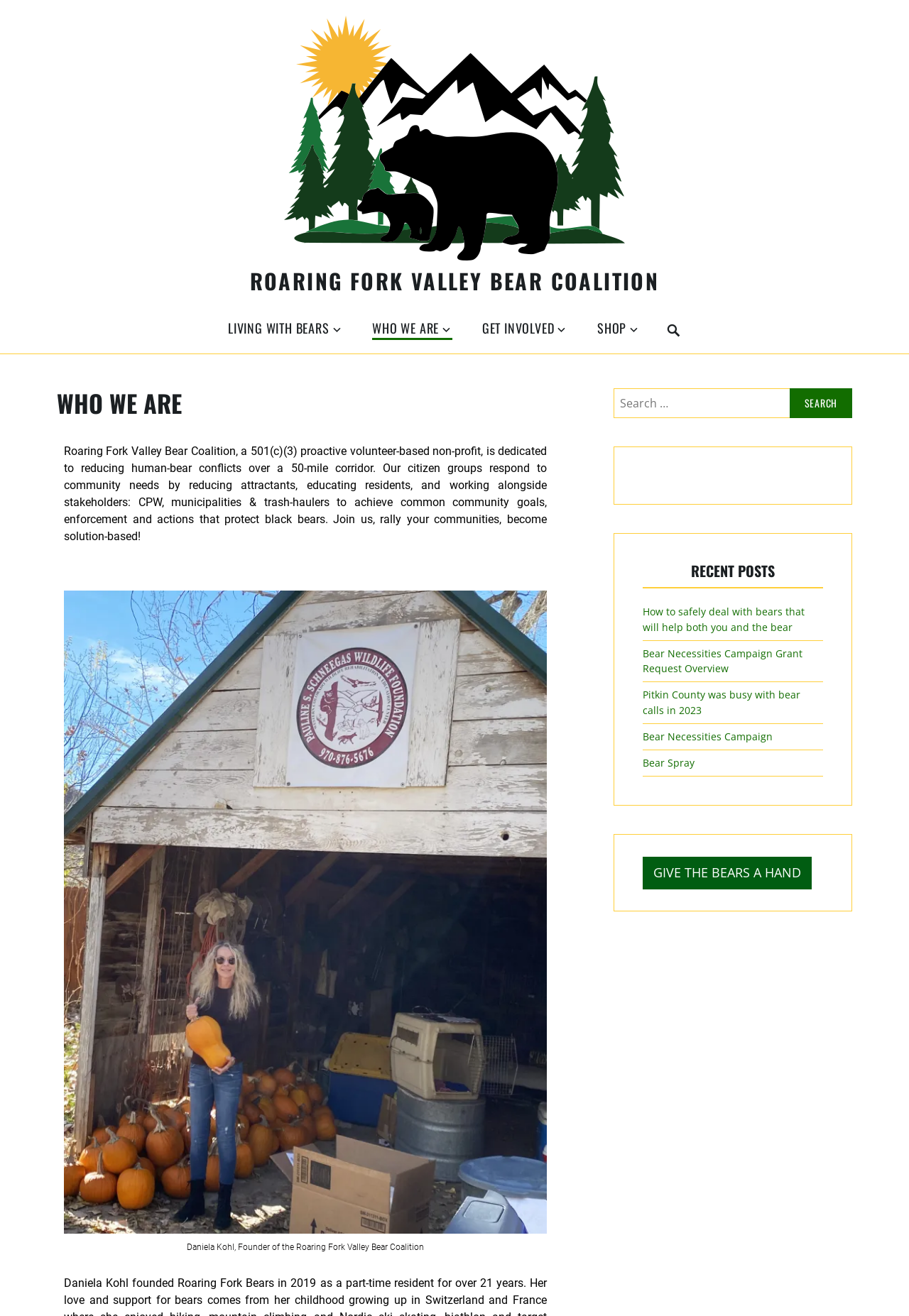Identify the bounding box coordinates for the UI element described as: "Shop".

[0.657, 0.242, 0.704, 0.259]